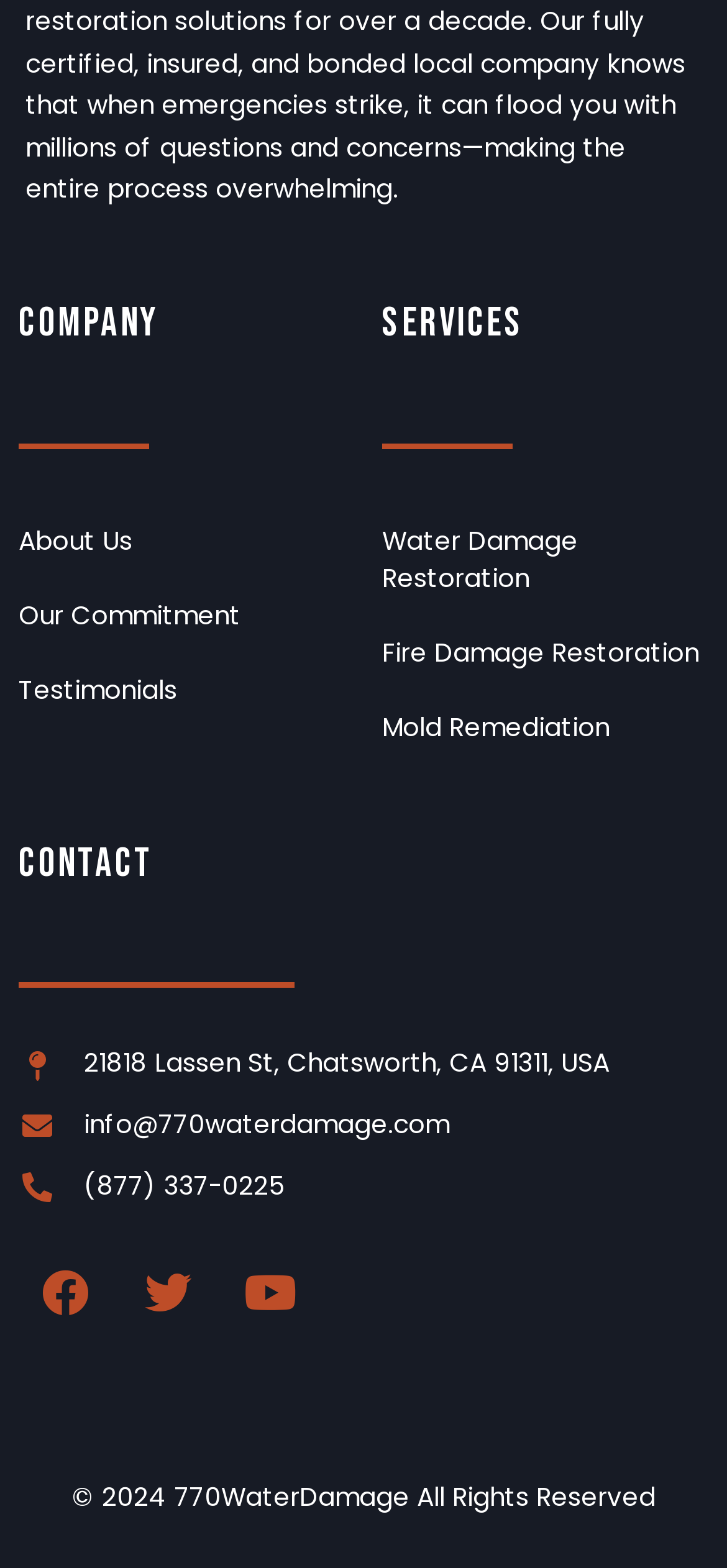What is the phone number to contact the company?
Using the image as a reference, give an elaborate response to the question.

I found the phone number by looking at the 'Contact' section, where I saw a link element containing the phone number.